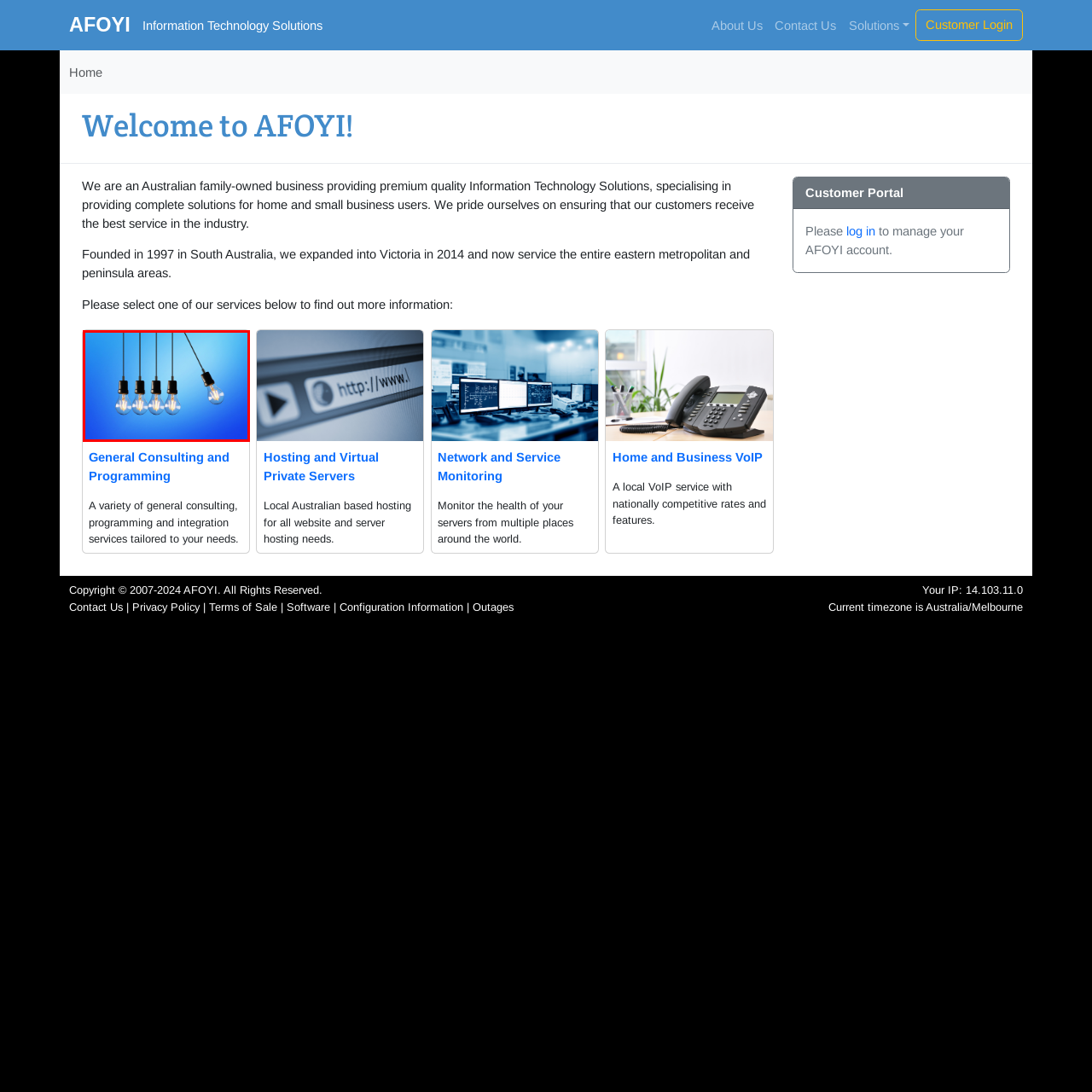How many light bulbs are there?
Focus on the content inside the red bounding box and offer a detailed explanation.

The image features a stylish arrangement of five hanging light bulbs, which explicitly states the number of light bulbs present in the image.